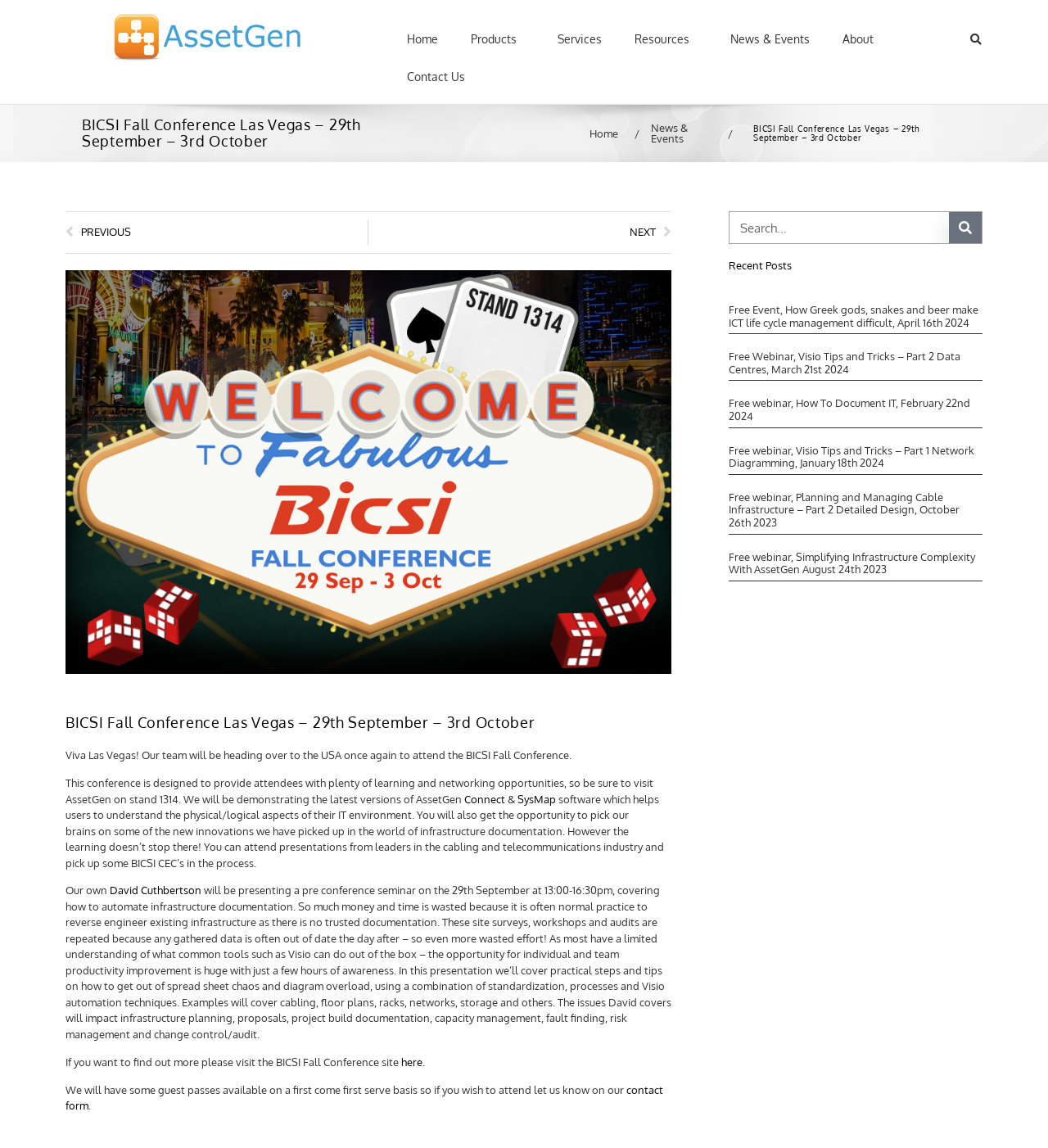Identify the bounding box of the UI element that matches this description: "News & Events".

[0.681, 0.018, 0.788, 0.051]